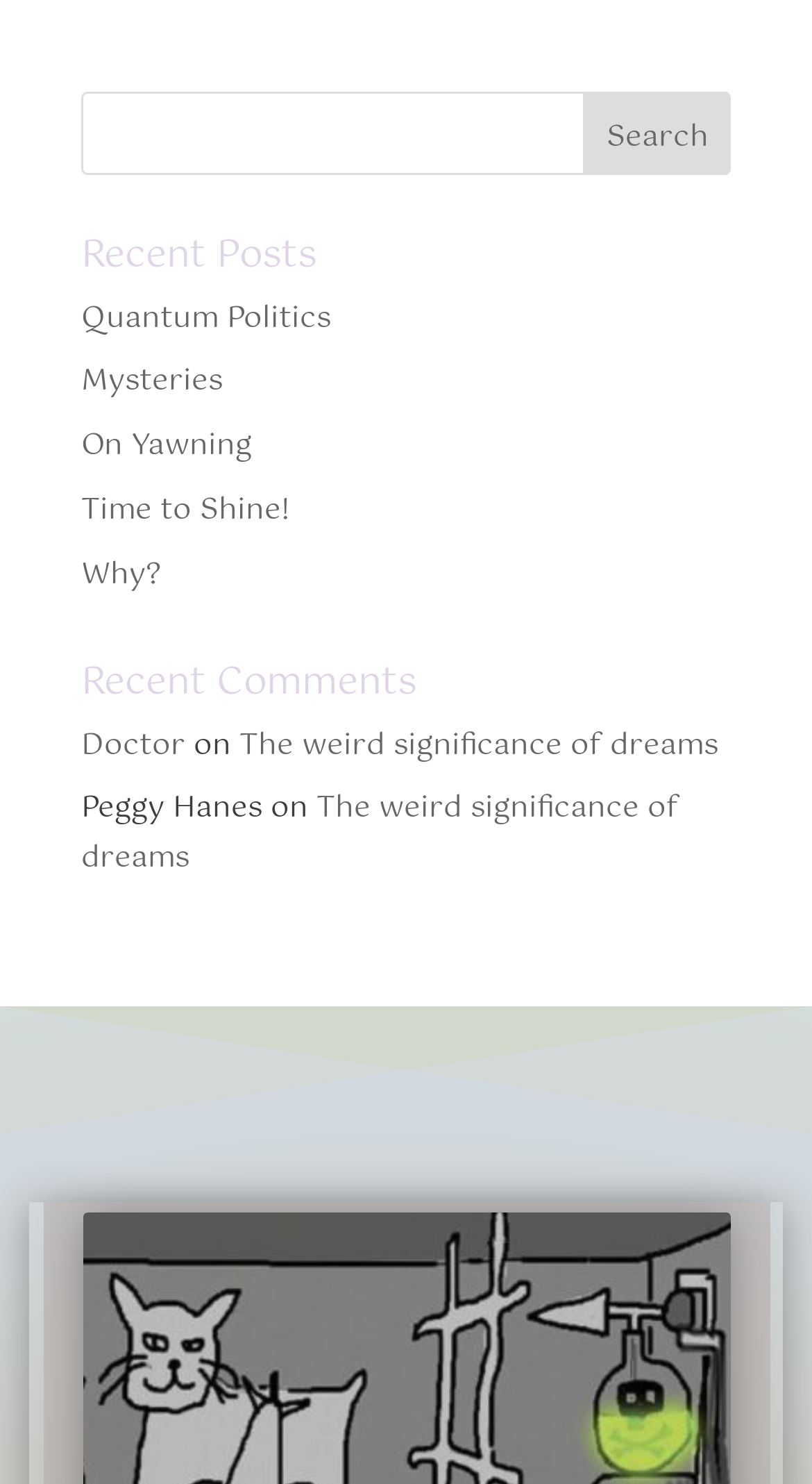Pinpoint the bounding box coordinates of the clickable area necessary to execute the following instruction: "click on Recent Posts". The coordinates should be given as four float numbers between 0 and 1, namely [left, top, right, bottom].

[0.1, 0.159, 0.9, 0.199]